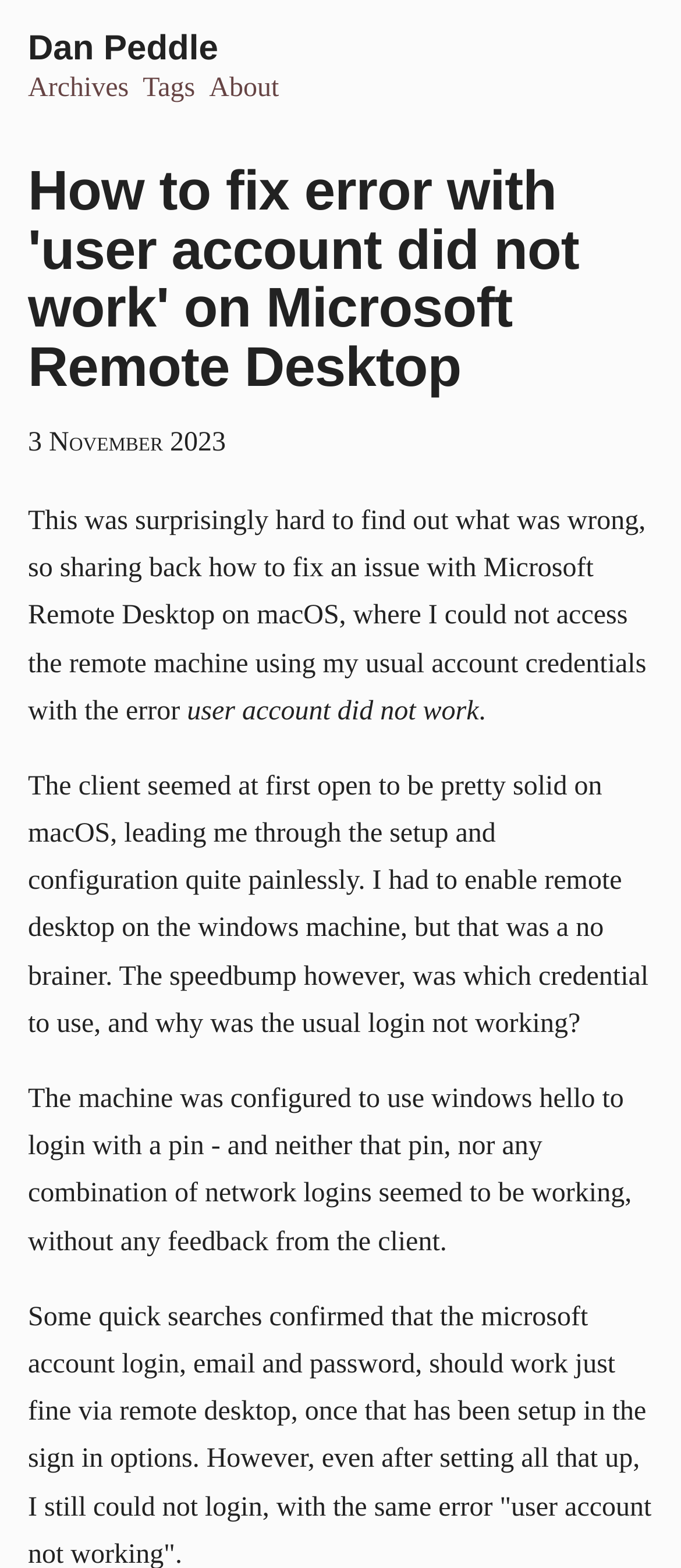Locate the bounding box of the UI element based on this description: "Archives". Provide four float numbers between 0 and 1 as [left, top, right, bottom].

[0.041, 0.046, 0.189, 0.068]